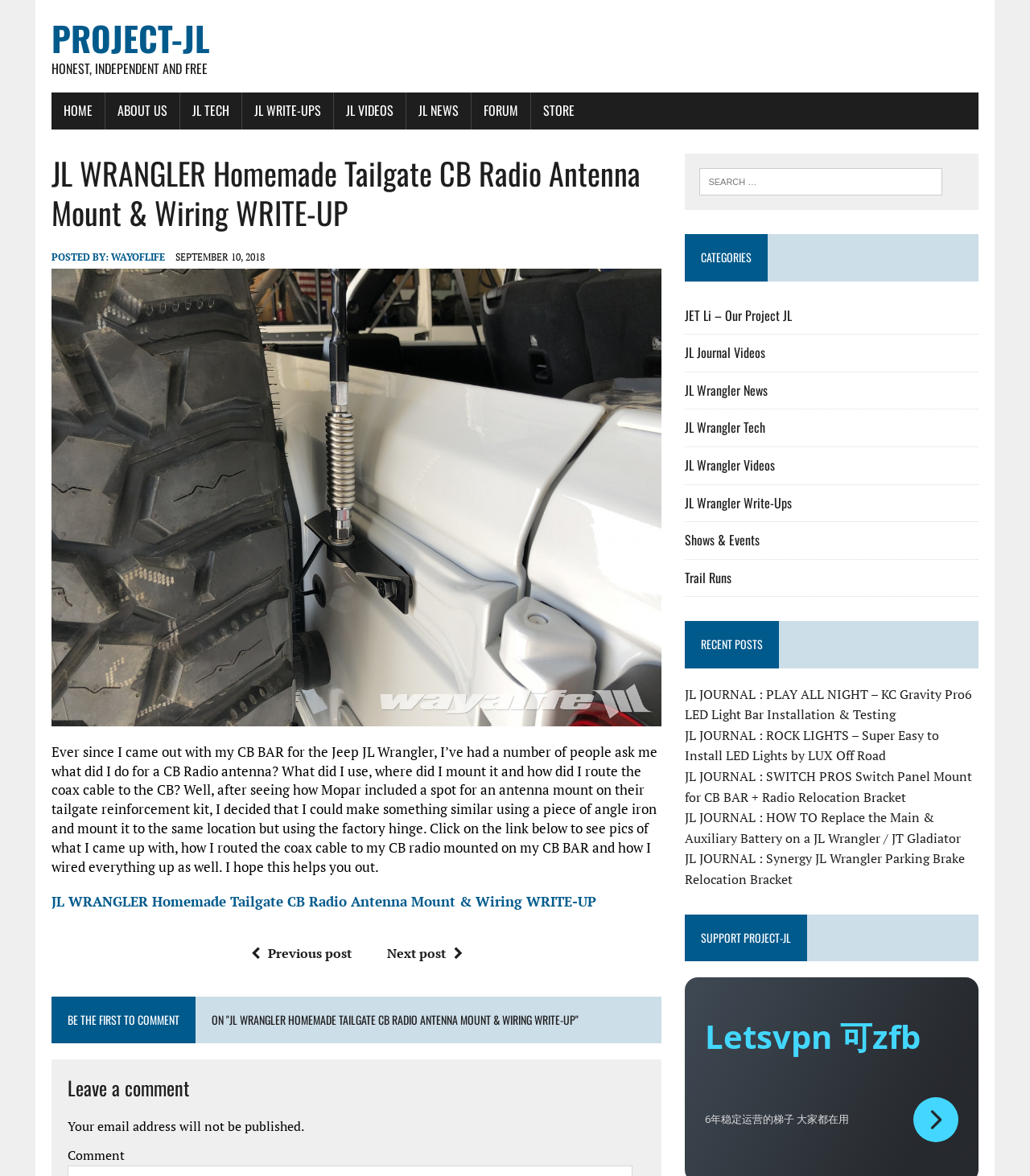Find the bounding box coordinates of the area that needs to be clicked in order to achieve the following instruction: "Click on the 'NEXT POST' button". The coordinates should be specified as four float numbers between 0 and 1, i.e., [left, top, right, bottom].

[0.376, 0.803, 0.457, 0.818]